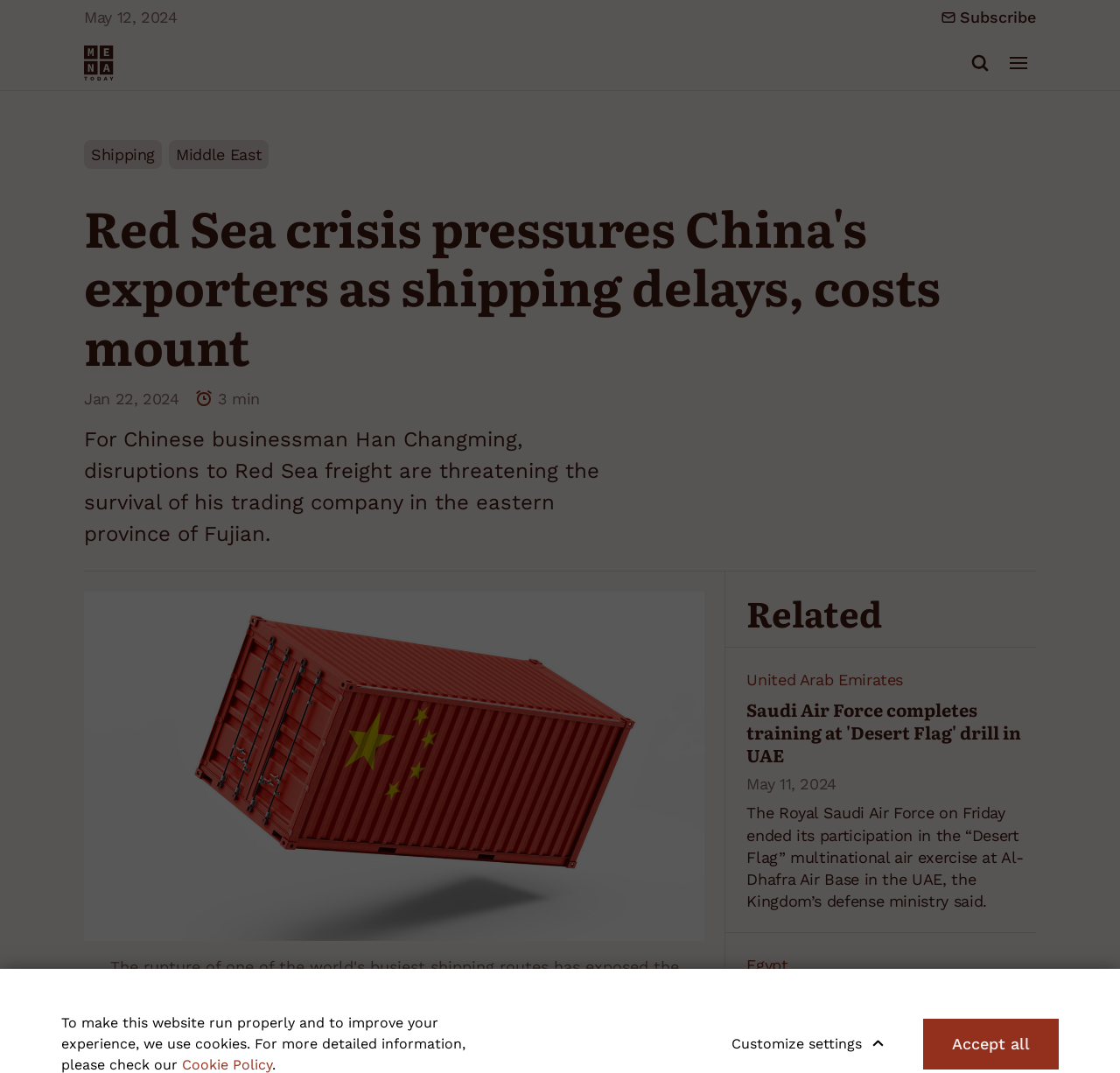Please identify the bounding box coordinates of the element on the webpage that should be clicked to follow this instruction: "Go to the Middle East page". The bounding box coordinates should be given as four float numbers between 0 and 1, formatted as [left, top, right, bottom].

[0.151, 0.131, 0.24, 0.158]